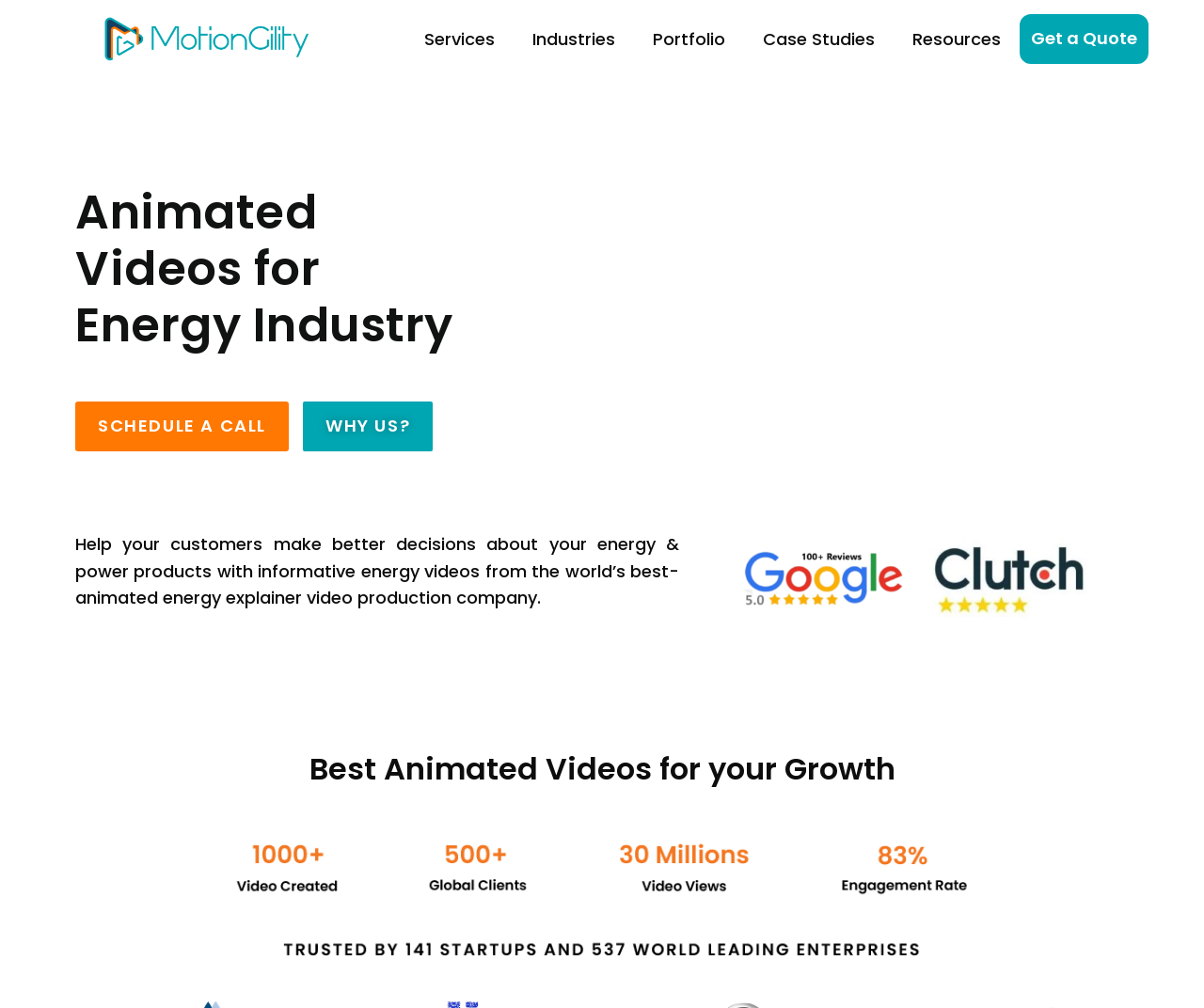Given the webpage screenshot, identify the bounding box of the UI element that matches this description: "Portfolio".

[0.526, 0.015, 0.618, 0.062]